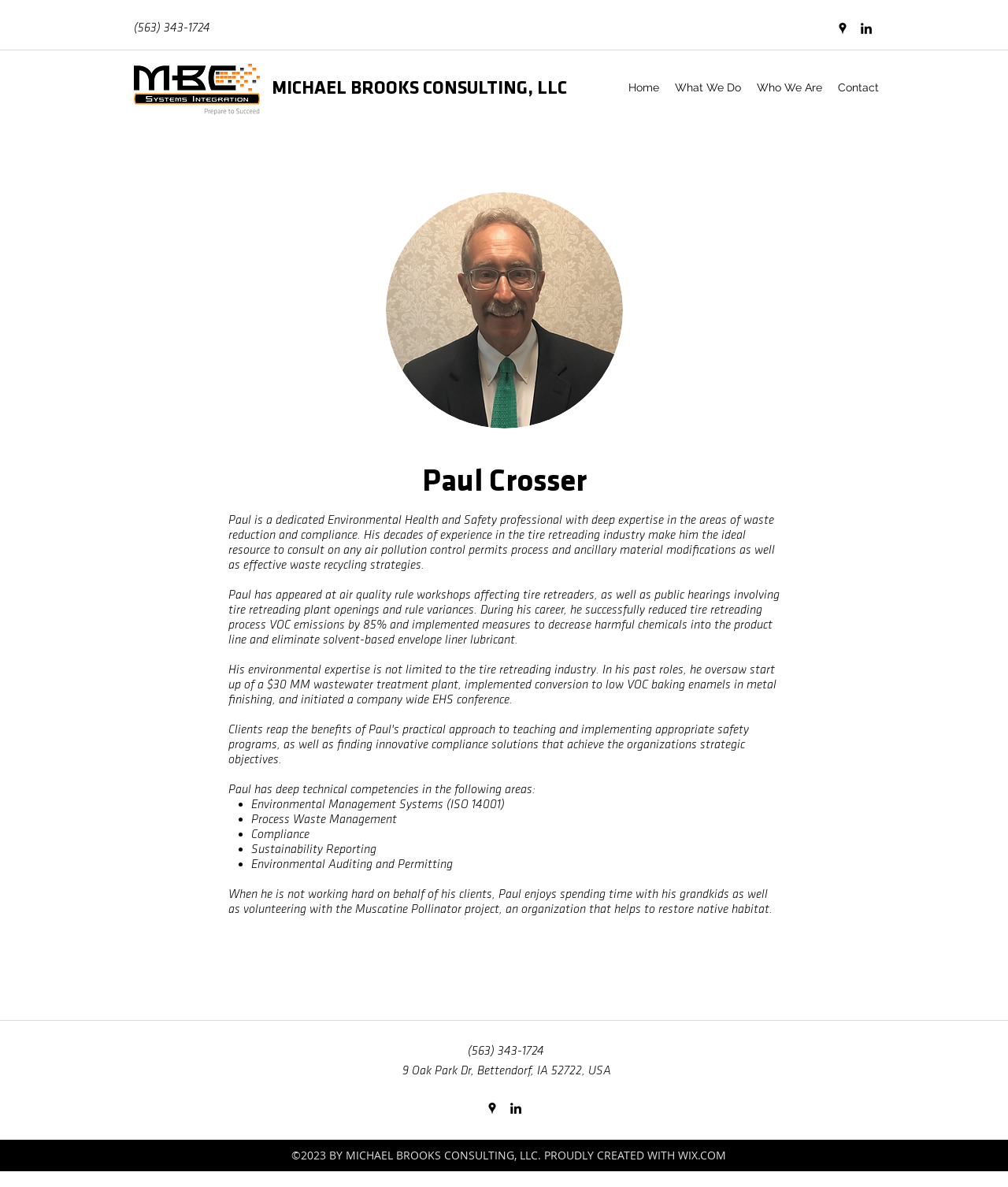Please provide a one-word or short phrase answer to the question:
What is the phone number of Michael Brooks Consulting, LLC?

(563) 343-1724